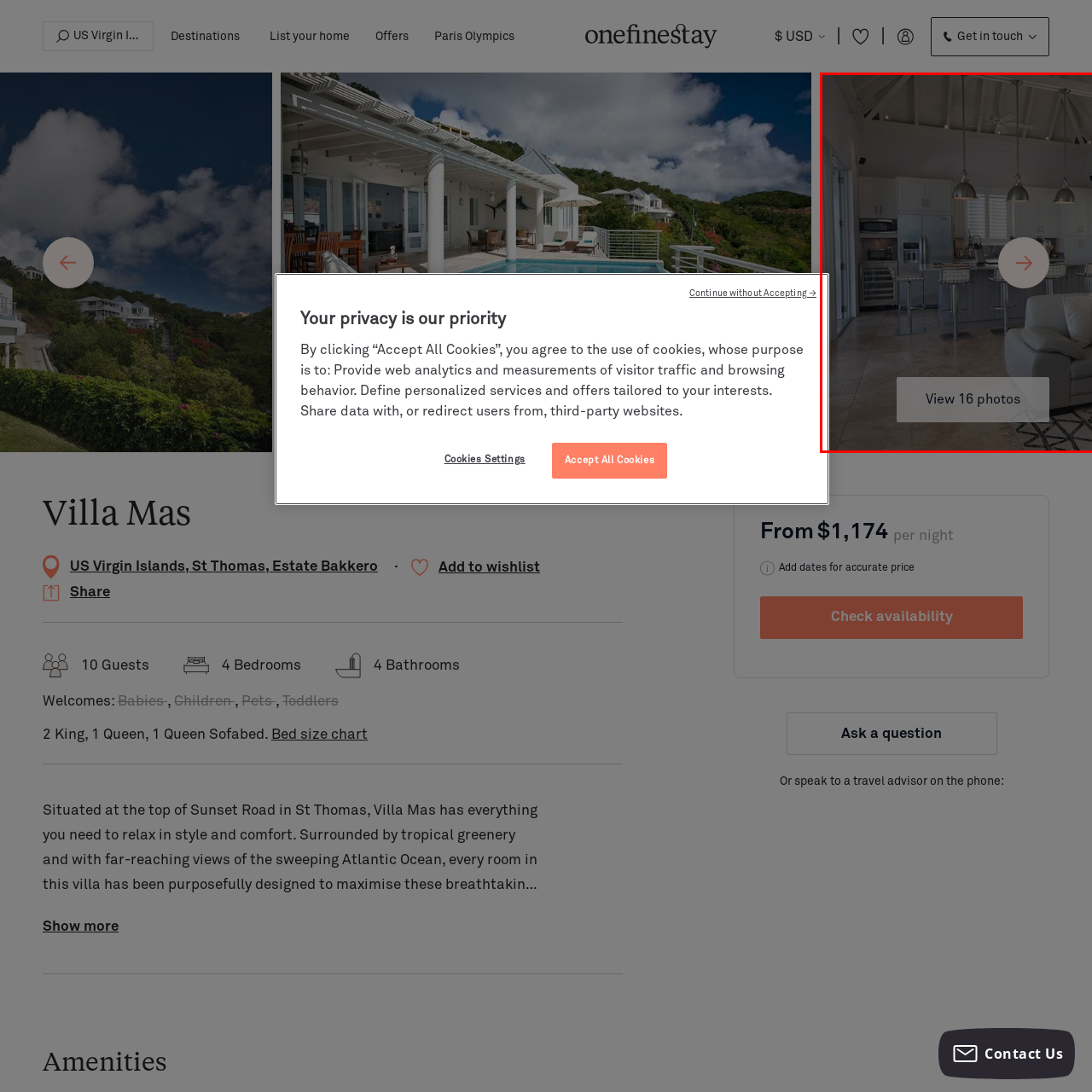What is the purpose of the island in the kitchen?
Pay attention to the segment of the image within the red bounding box and offer a detailed answer to the question.

The caption states that the spacious island has additional seating, which 'encourages social interaction, perfect for gatherings', implying its purpose.